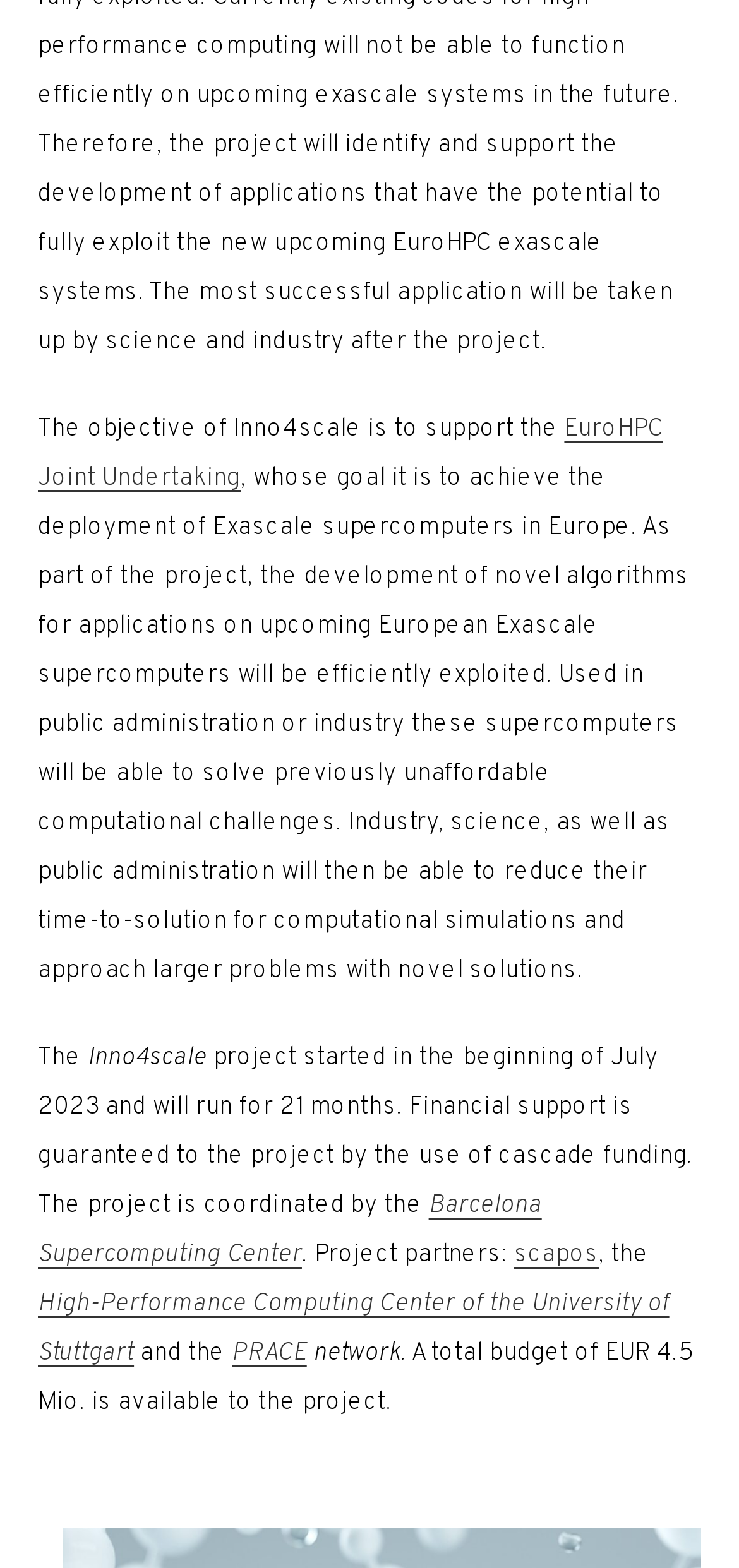What is the goal of the EuroHPC Joint Undertaking?
Can you provide an in-depth and detailed response to the question?

According to the webpage, the goal of the EuroHPC Joint Undertaking is to achieve the deployment of Exascale supercomputers in Europe, which is mentioned in the first paragraph of the webpage.